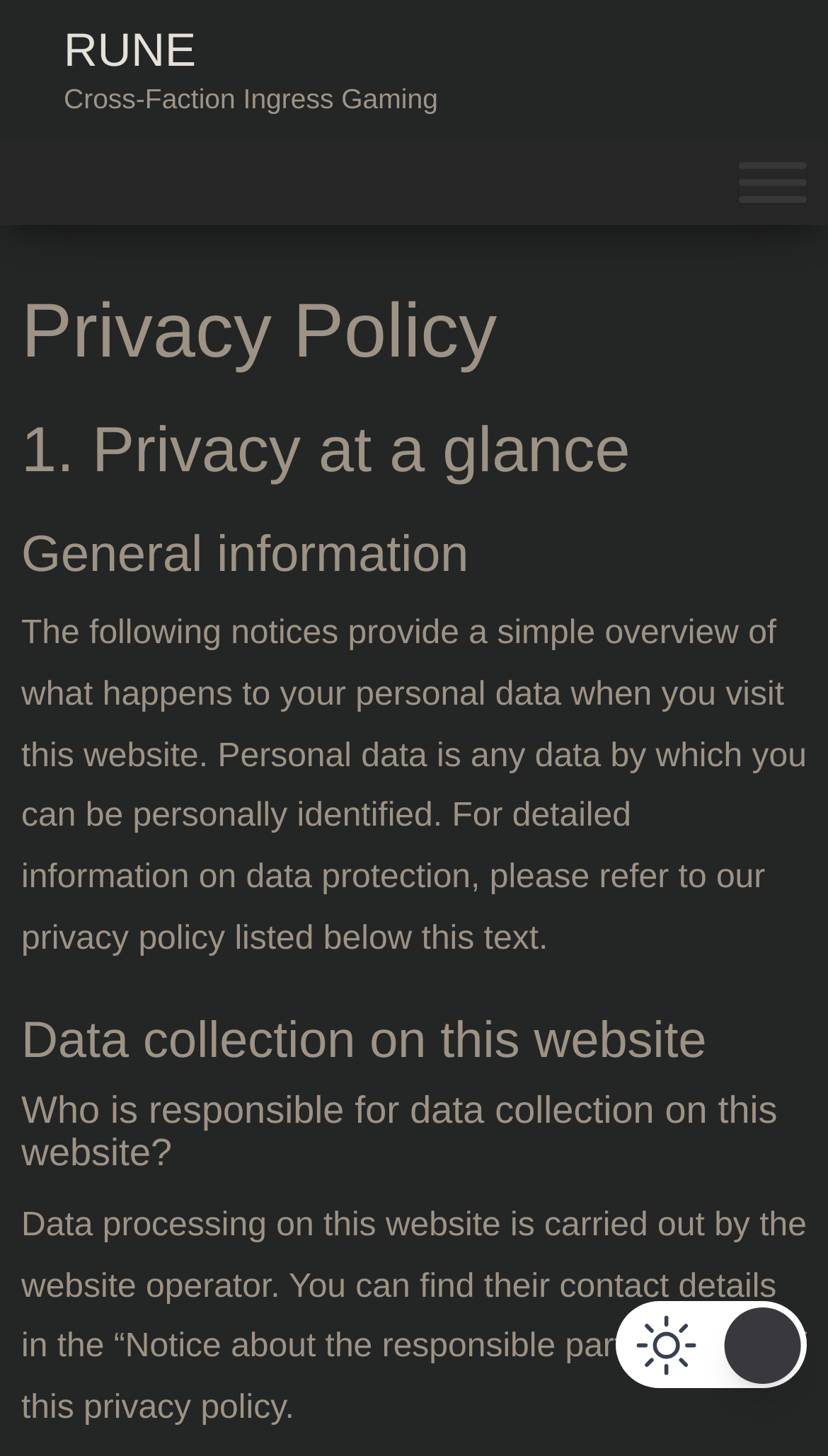Offer a detailed account of what is visible on the webpage.

The webpage is titled "RUNE - Privacy Policy" and has a prominent link to "RUNE" at the top left corner. Below the title, there is a static text "Cross-Faction Ingress Gaming" that spans across the top section of the page. A "Toggle Menu" button is located at the top right corner.

The main content of the page is divided into sections, each with a clear heading. The first section is titled "Privacy Policy", followed by "1. Privacy at a glance", "General information", and so on. The text in the "General information" section explains that the webpage provides an overview of how personal data is handled when visiting the website. It also mentions that detailed information on data protection can be found in the privacy policy listed below.

Below the "General information" section, there are more sections titled "Data collection on this website" and "Who is responsible for data collection on this website?". The text in these sections provides information on data processing and the website operator's contact details.

At the bottom of the page, there are two images, one located to the left of the other, taking up a small portion of the page's width.